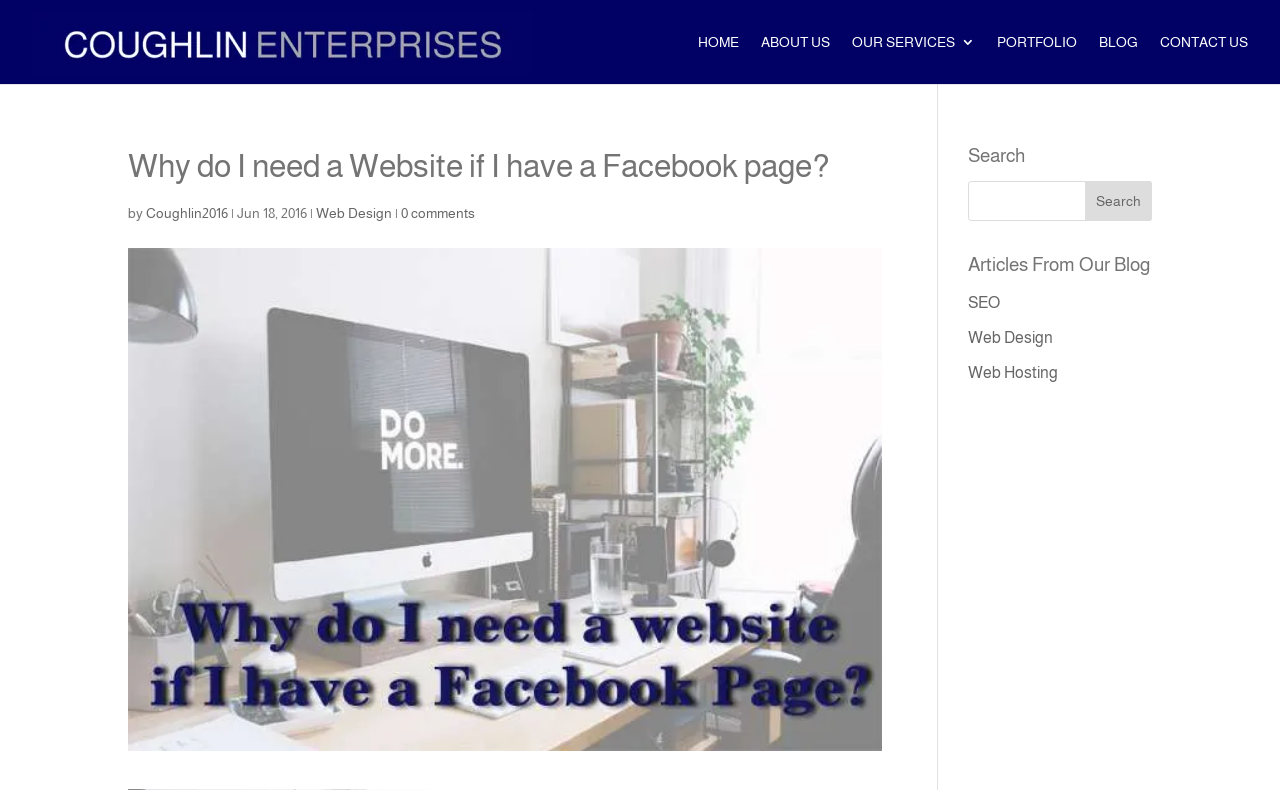Please find the bounding box coordinates of the section that needs to be clicked to achieve this instruction: "Check the latest blog posts".

[0.756, 0.372, 0.781, 0.394]